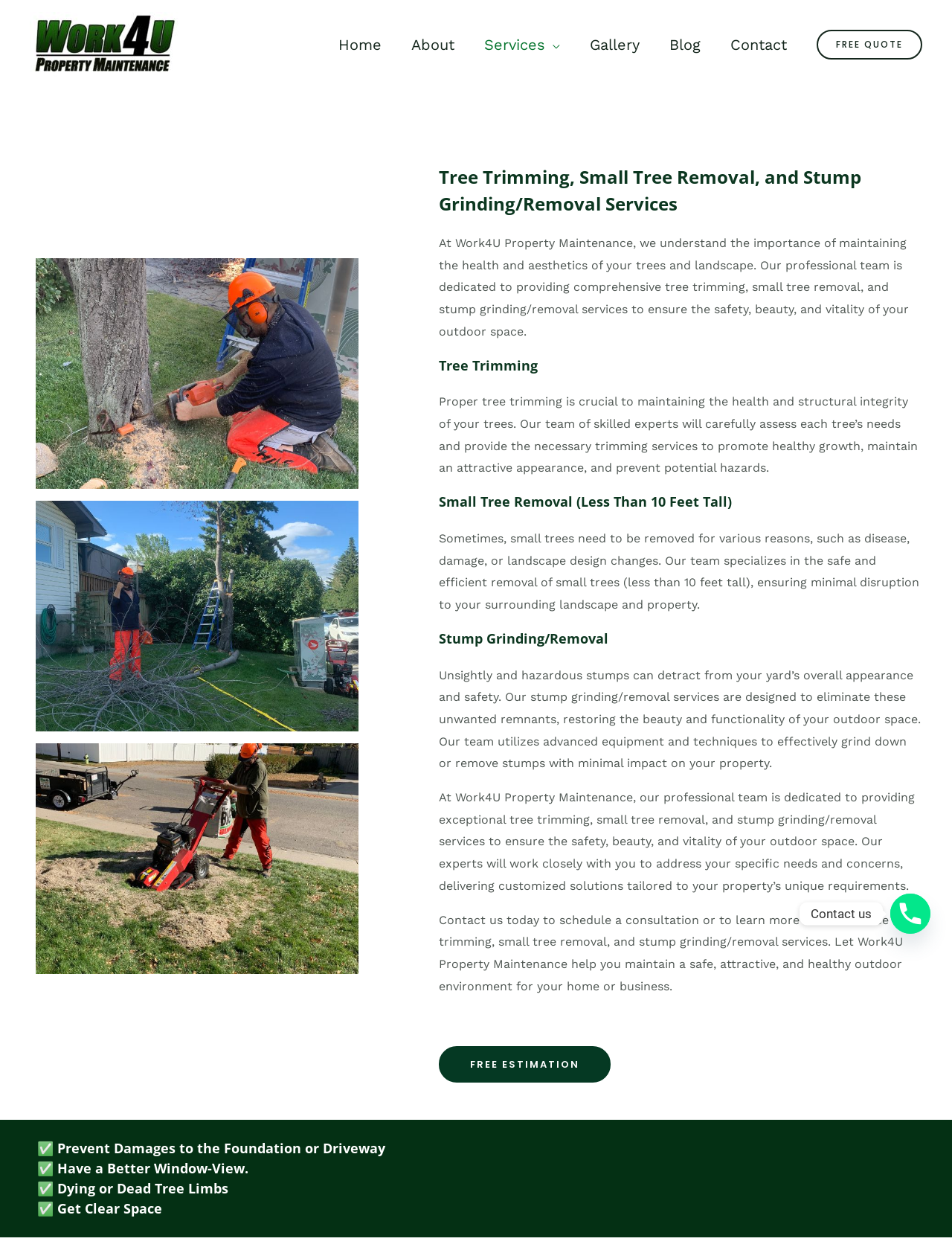Pinpoint the bounding box coordinates of the element you need to click to execute the following instruction: "Call the phone number". The bounding box should be represented by four float numbers between 0 and 1, in the format [left, top, right, bottom].

[0.935, 0.715, 0.977, 0.747]